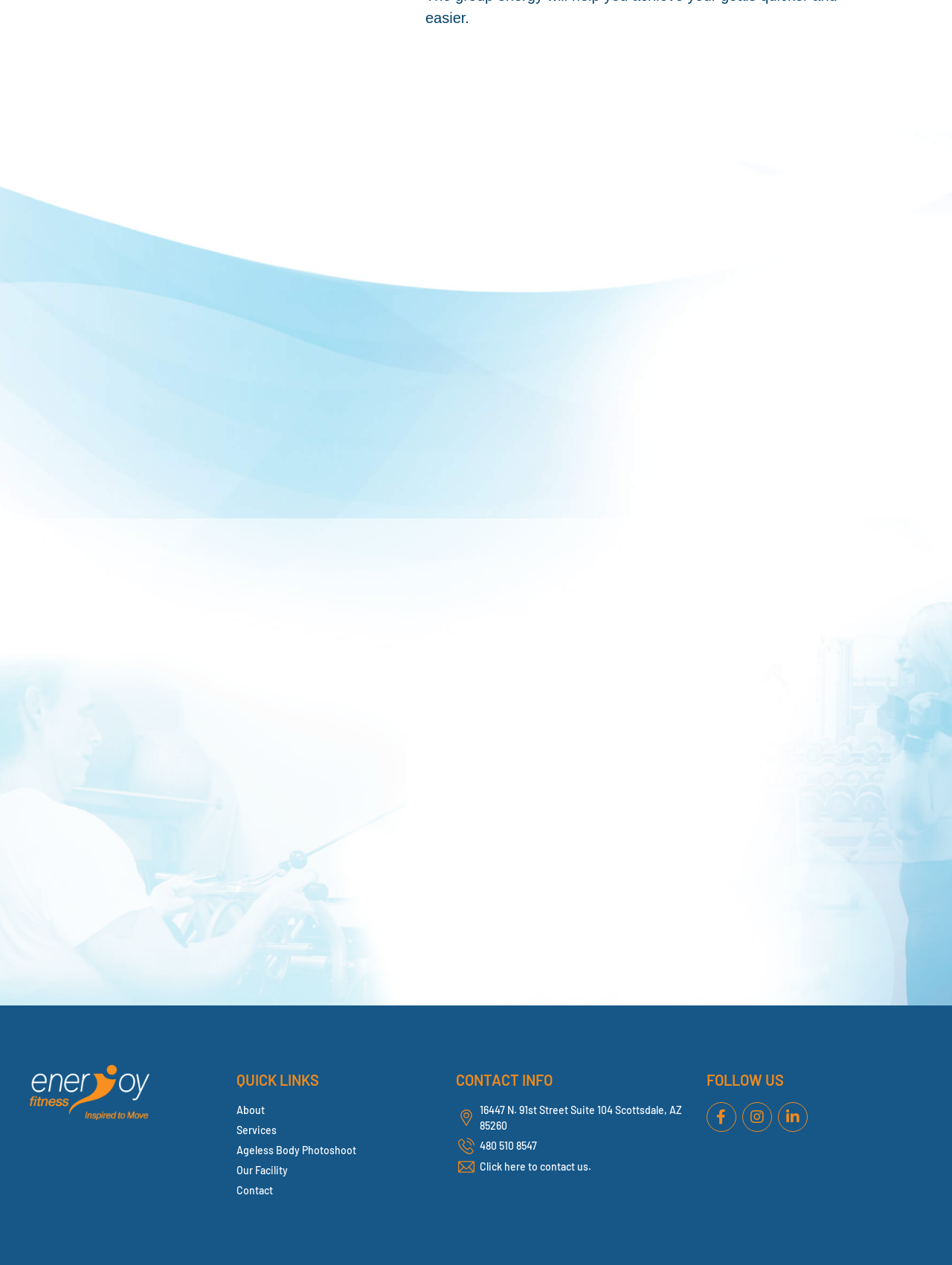Please identify the bounding box coordinates of the element I should click to complete this instruction: 'Learn about Ageless Body Photoshoot'. The coordinates should be given as four float numbers between 0 and 1, like this: [left, top, right, bottom].

[0.248, 0.903, 0.463, 0.915]